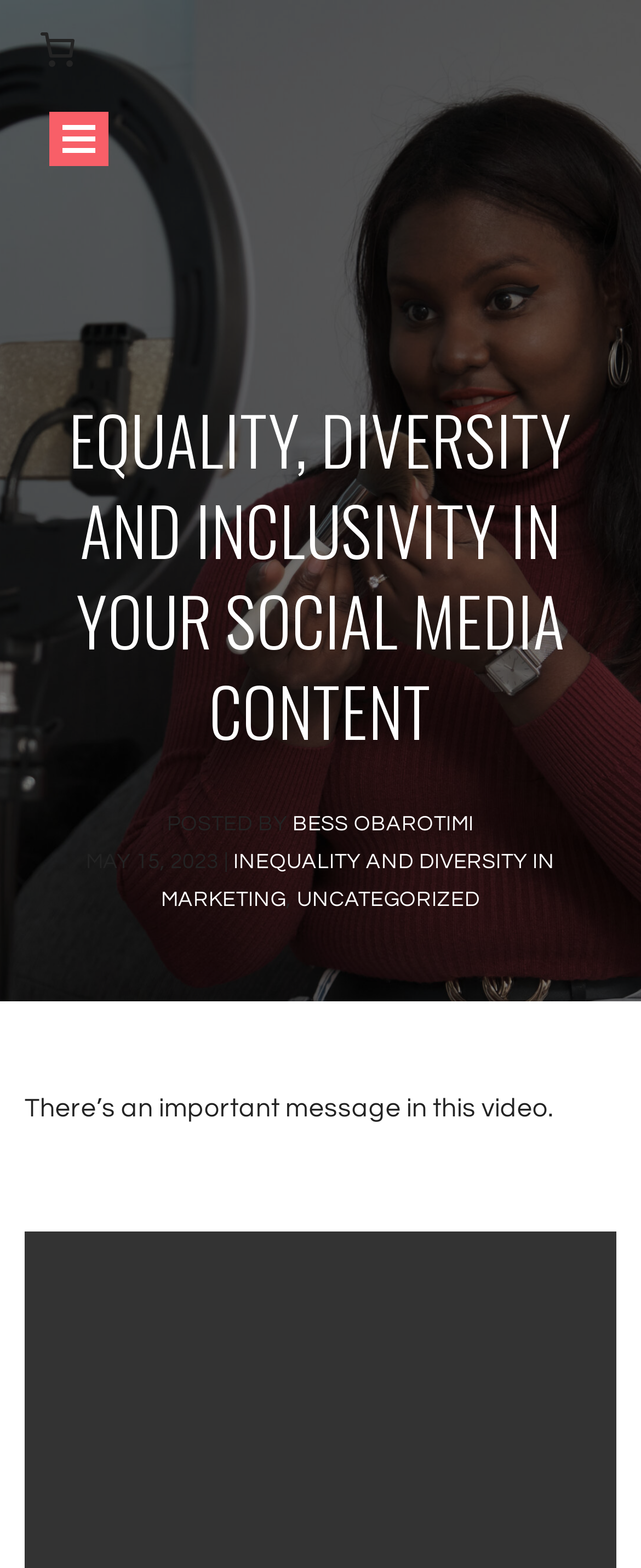What is the date of this post?
Answer with a single word or phrase by referring to the visual content.

MAY 15, 2023